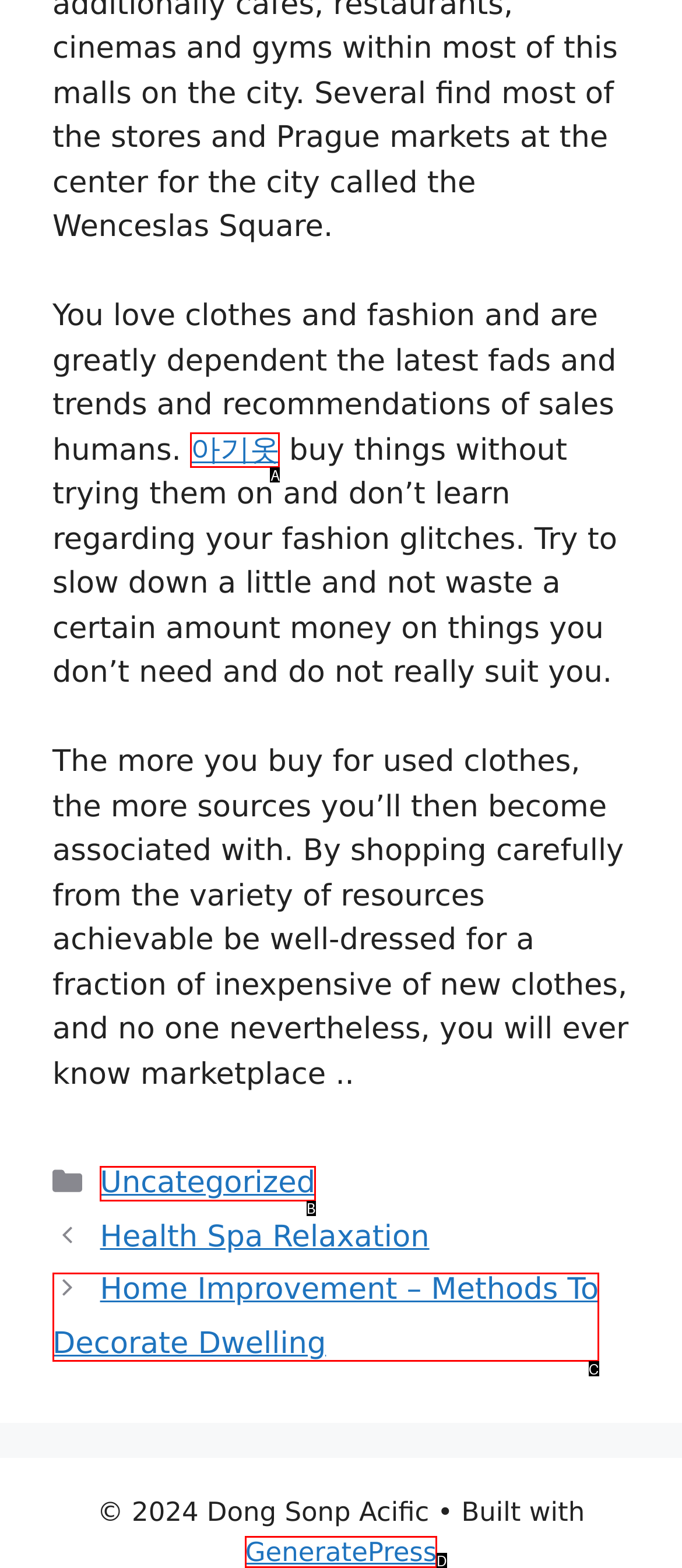Determine the HTML element that best matches this description: 아기옷 from the given choices. Respond with the corresponding letter.

A